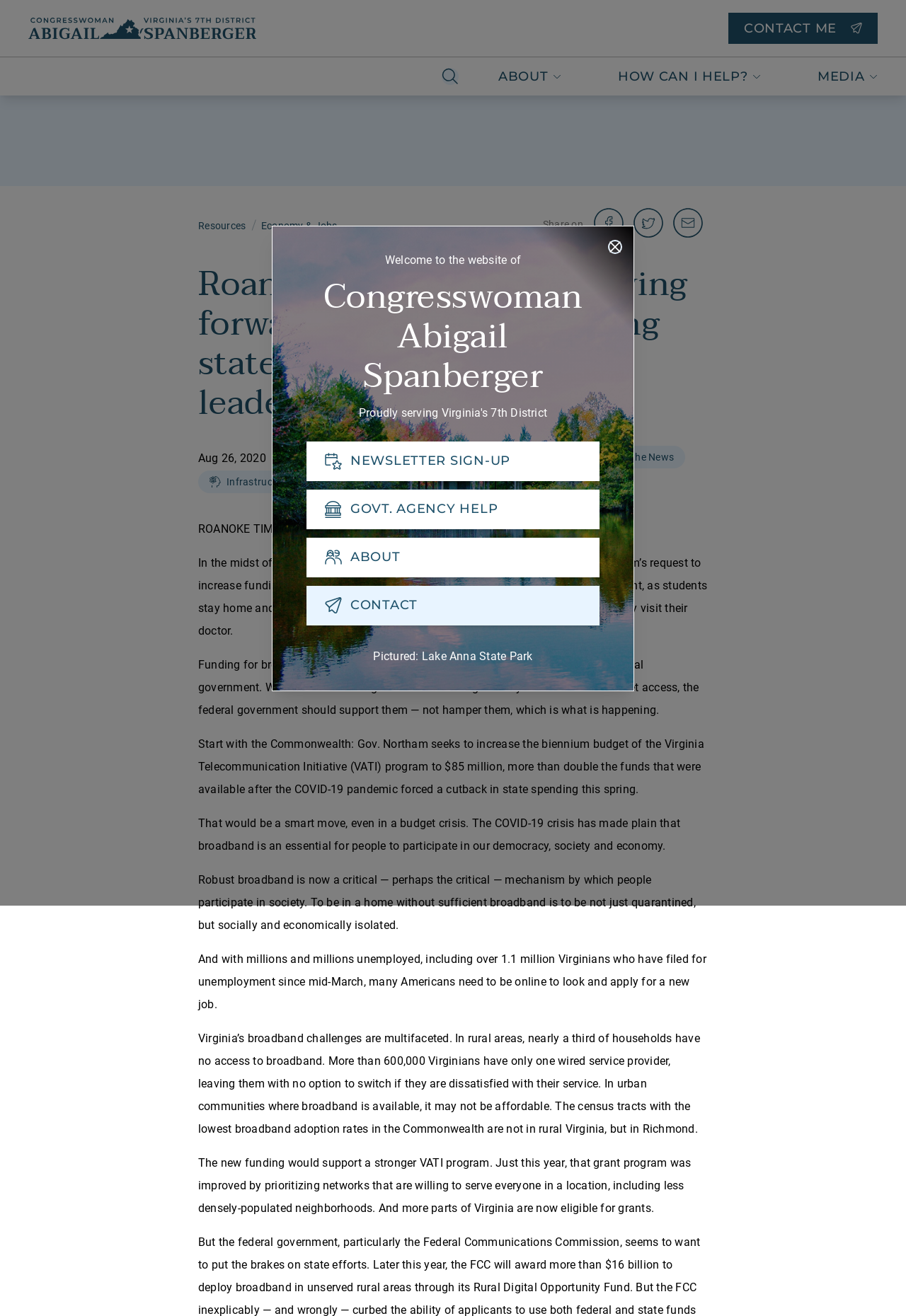Who is the Congresswoman serving the 7th District?
Using the visual information, reply with a single word or short phrase.

Abigail Spanberger